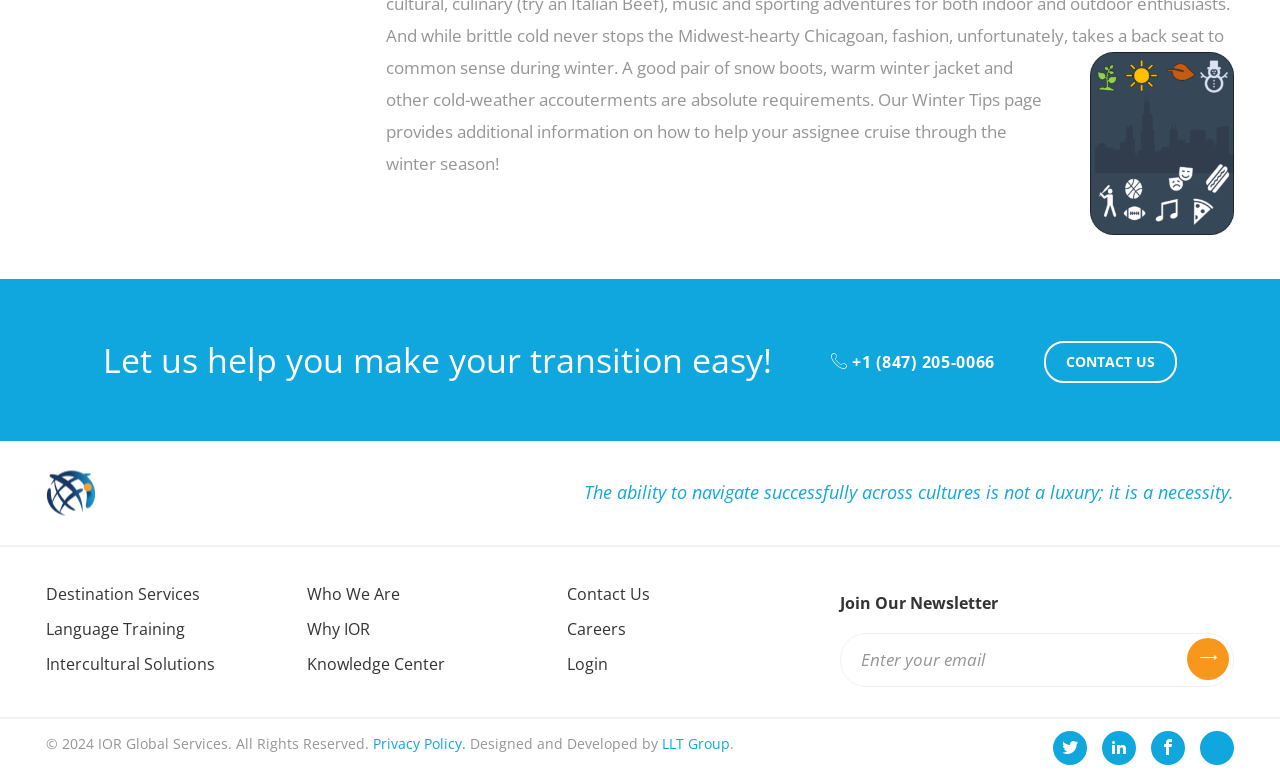Locate the bounding box coordinates of the element I should click to achieve the following instruction: "Enter your email".

[0.657, 0.816, 0.92, 0.883]